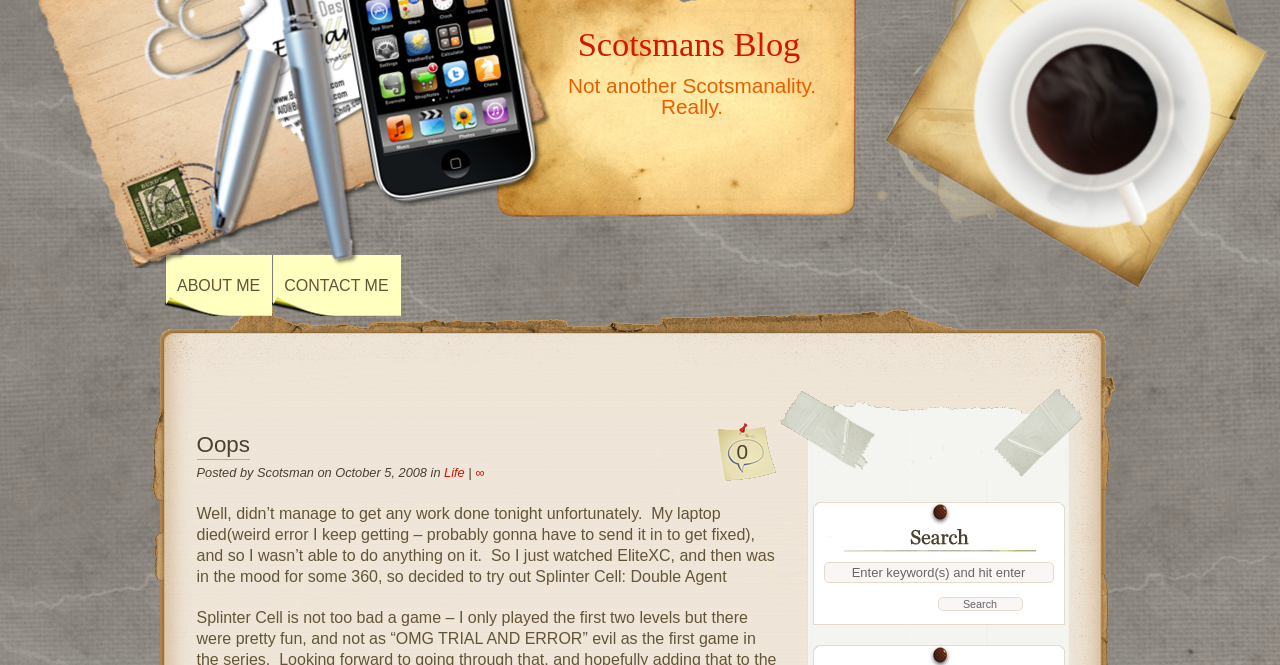Locate the bounding box coordinates of the element I should click to achieve the following instruction: "read post".

[0.154, 0.759, 0.605, 0.88]